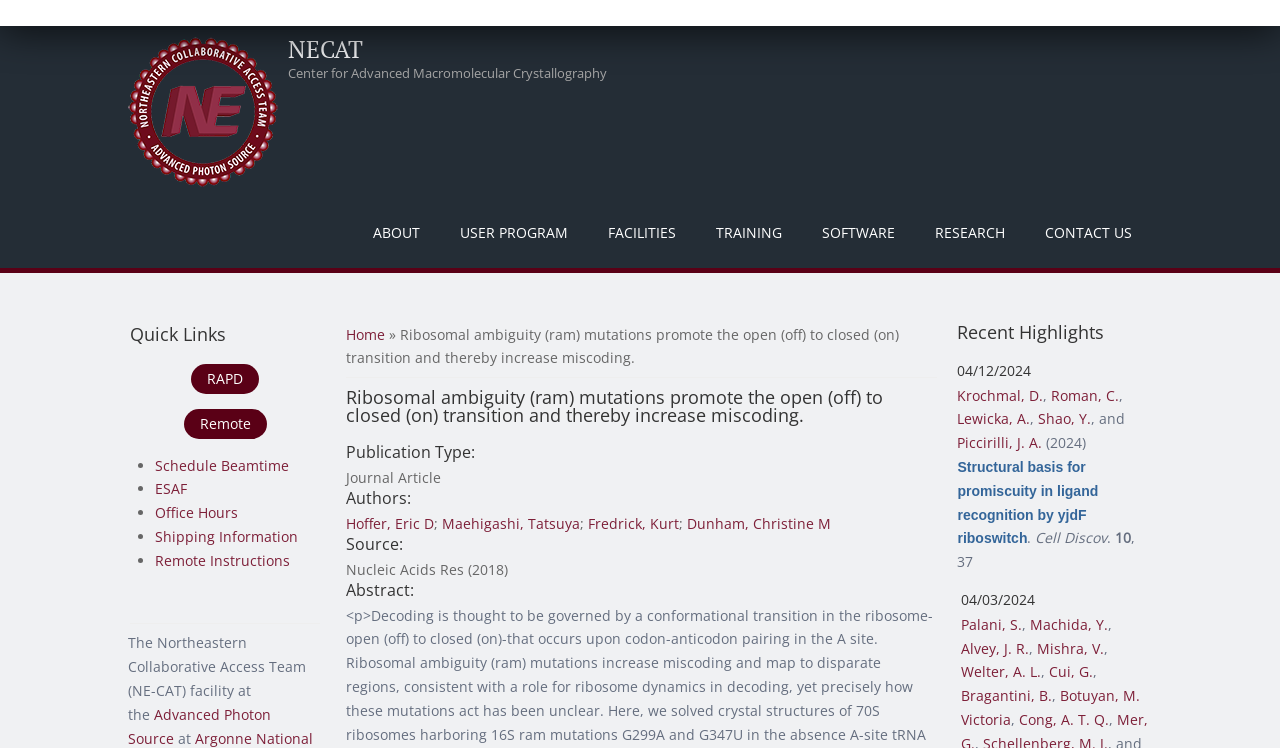Please pinpoint the bounding box coordinates for the region I should click to adhere to this instruction: "Click on the 'RAPD' link".

[0.149, 0.486, 0.202, 0.526]